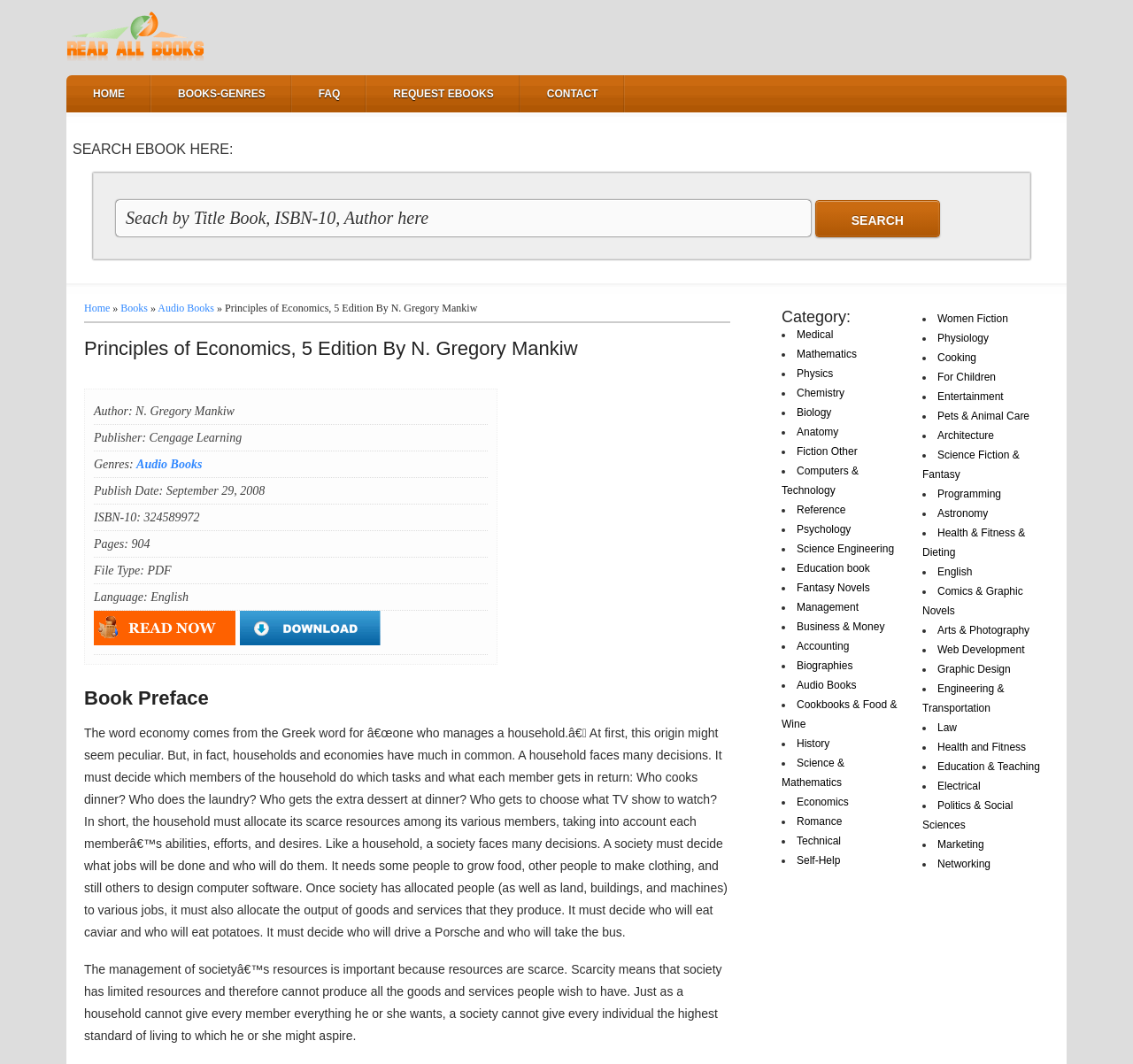What is the file type of the book?
Answer briefly with a single word or phrase based on the image.

PDF